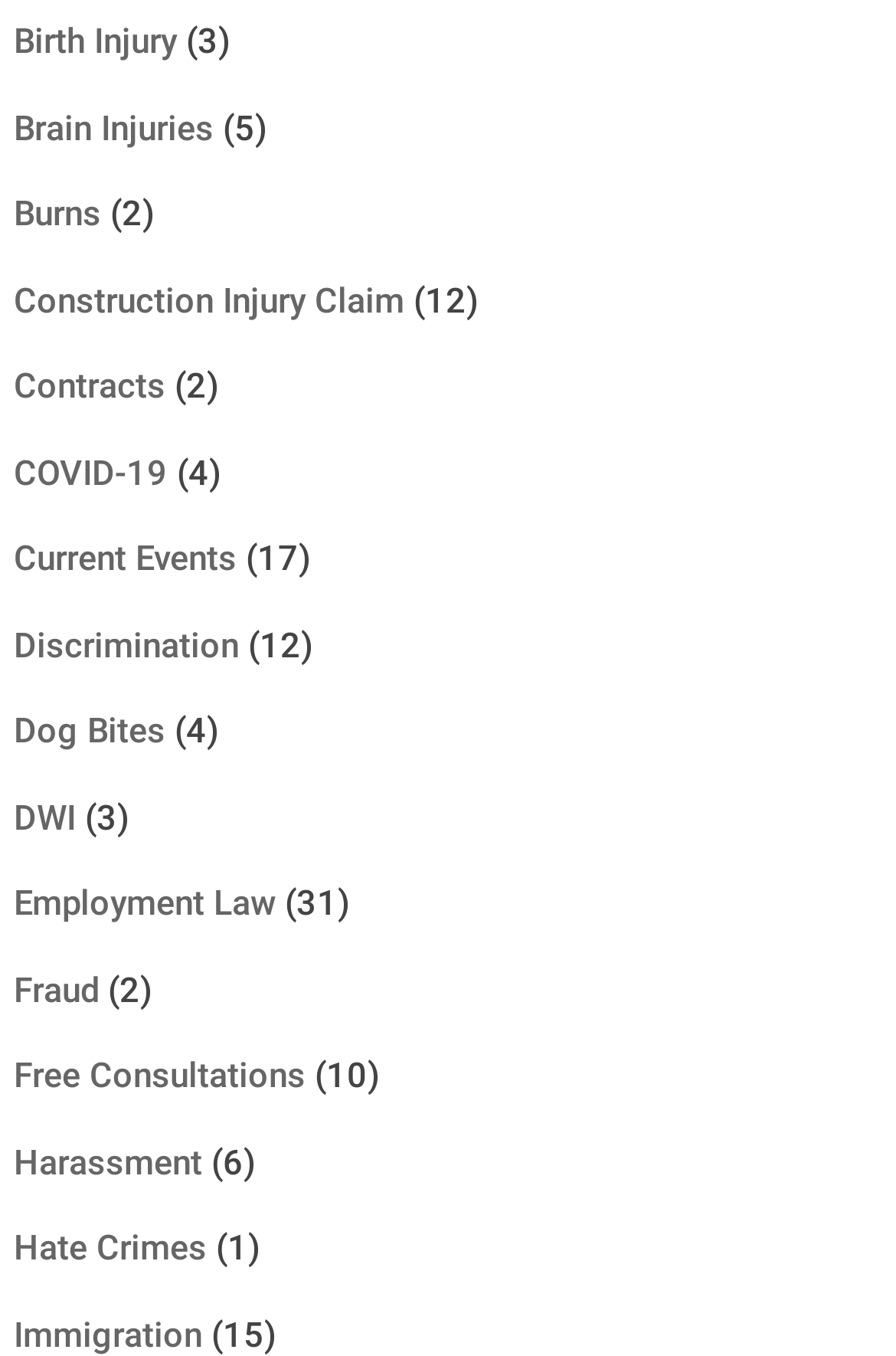What is the topic of the link with the least StaticText? From the image, respond with a single word or brief phrase.

Hate Crimes